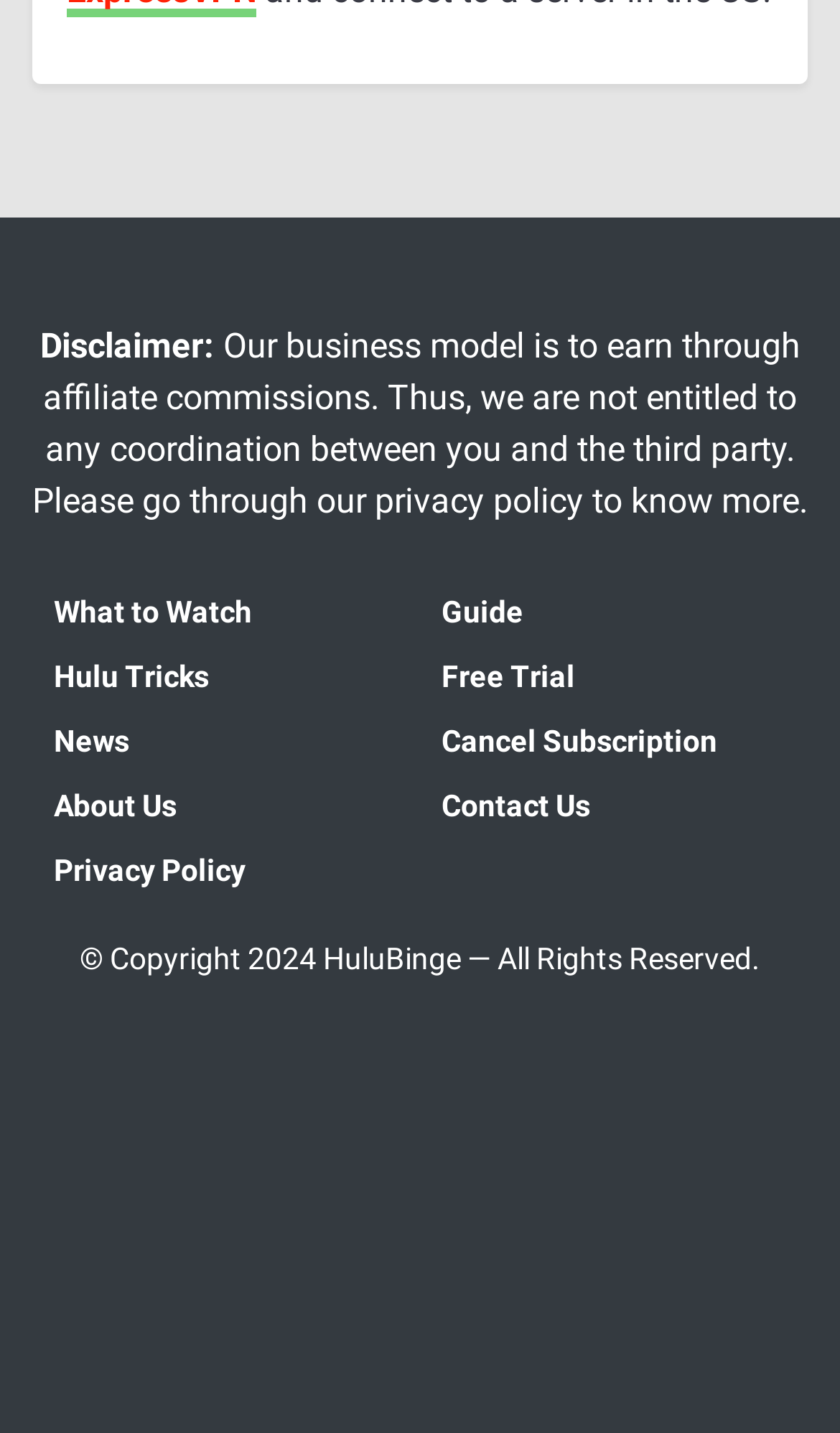Can you find the bounding box coordinates for the element to click on to achieve the instruction: "Visit the About Us page"?

[0.038, 0.539, 0.5, 0.584]